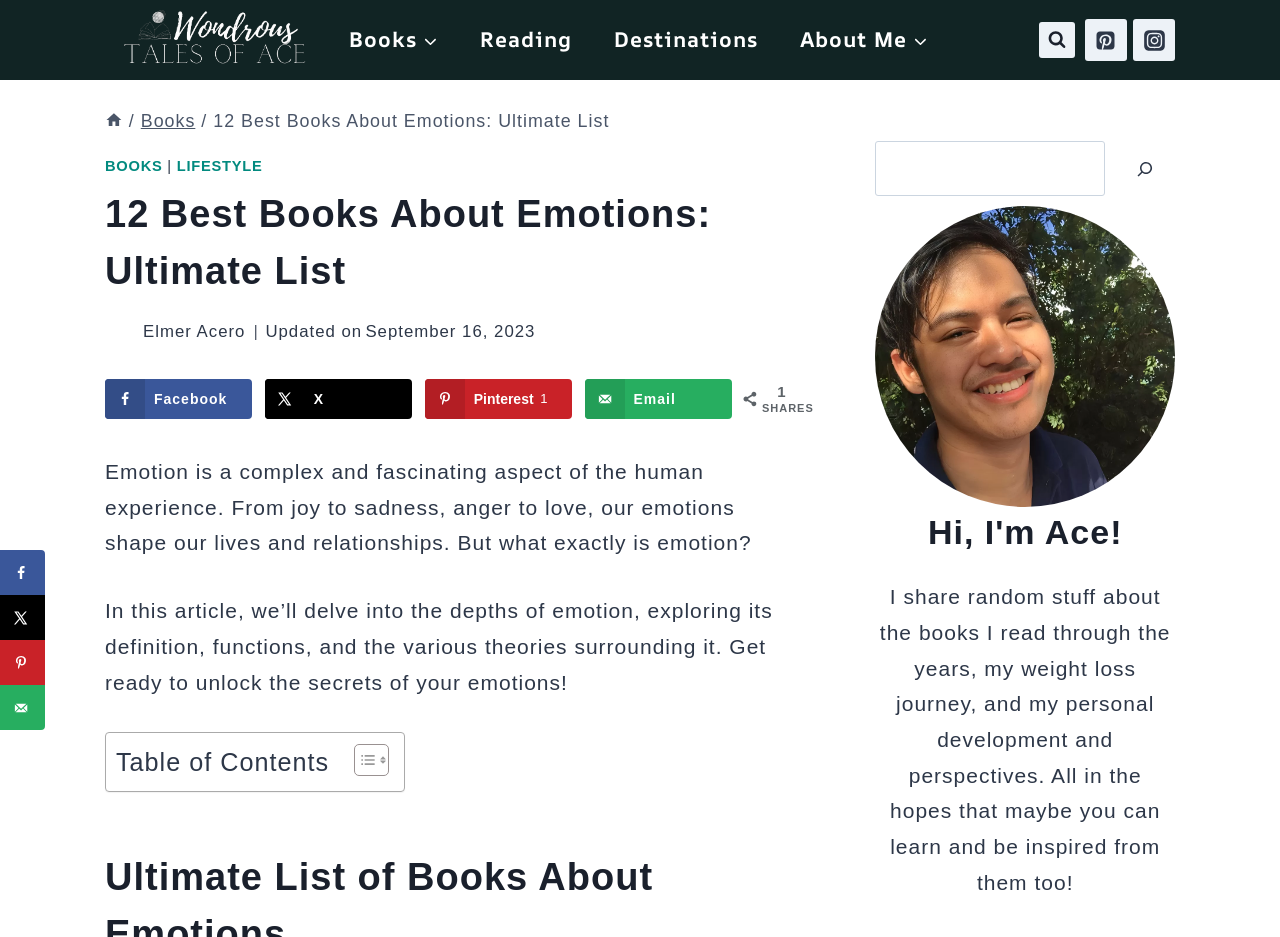Could you provide the bounding box coordinates for the portion of the screen to click to complete this instruction: "Change language"?

None